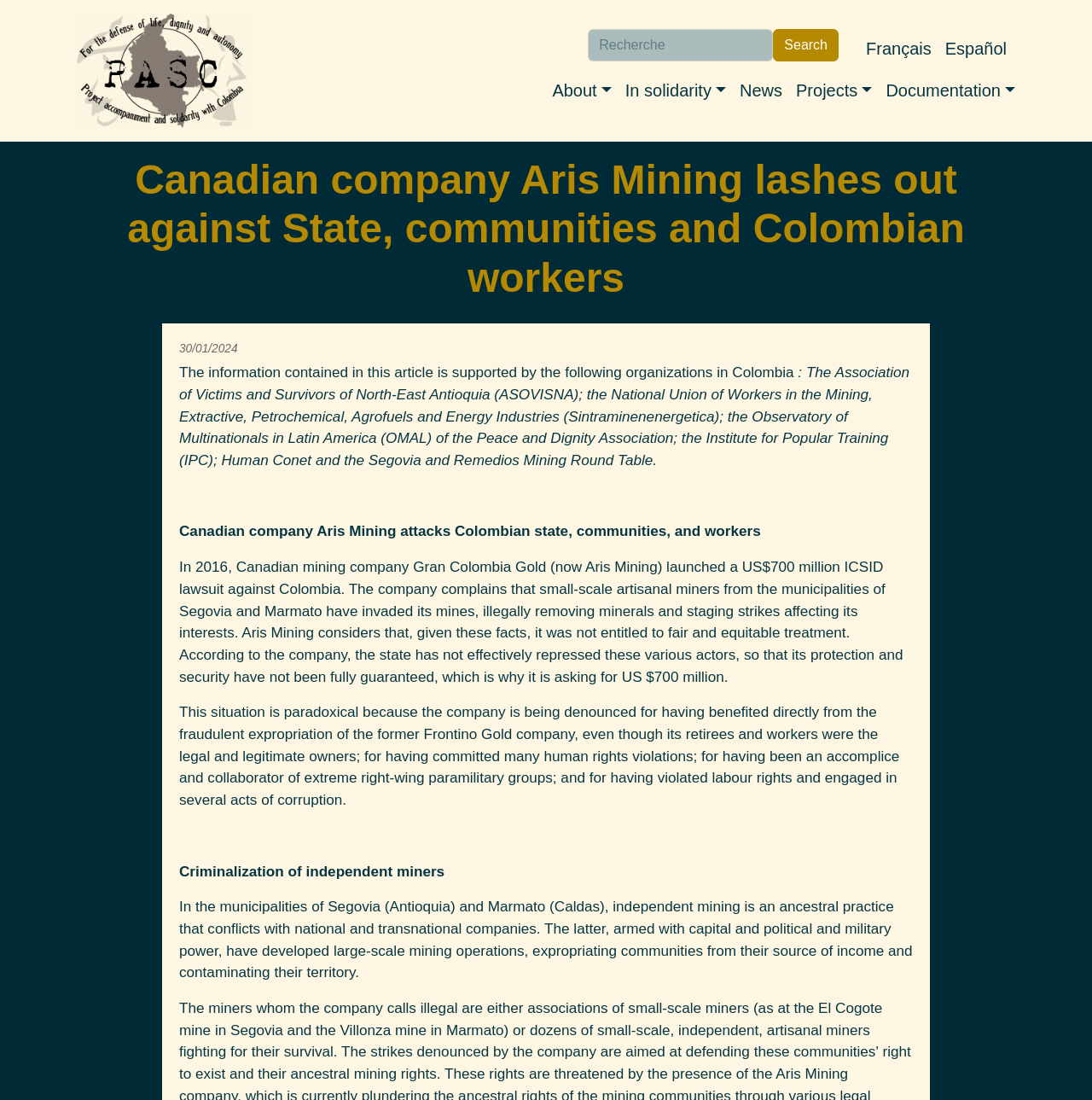Find the bounding box coordinates for the area that must be clicked to perform this action: "Read about projects".

[0.723, 0.062, 0.805, 0.102]